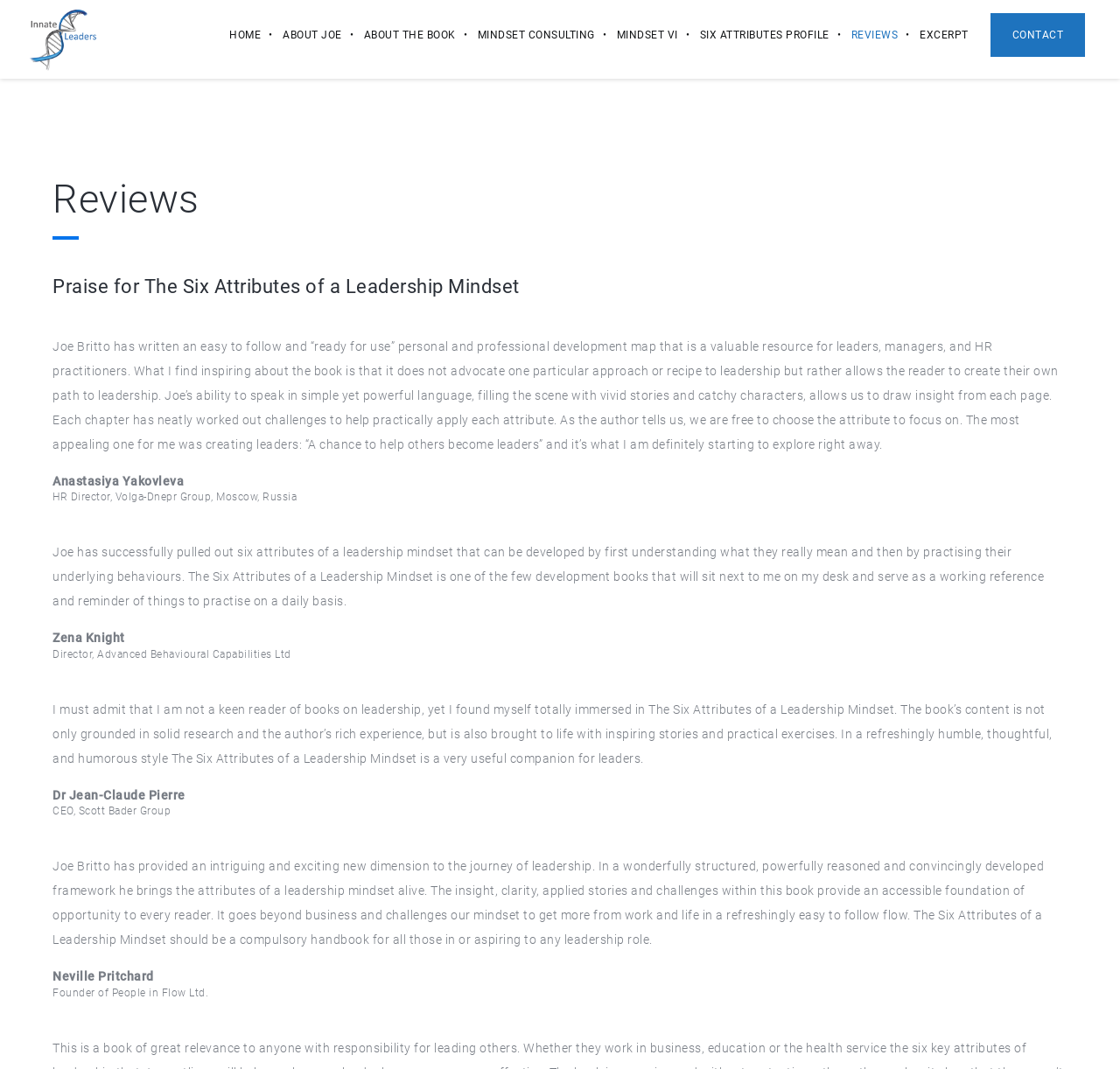Use a single word or phrase to answer the question: What is the profession of Anastasiya Yakovleva?

HR Director